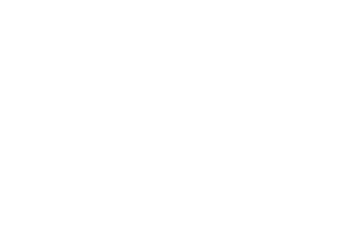Based on the image, please elaborate on the answer to the following question:
What type of properties are being showcased?

The image highlights luxurious properties and their prices, including specific references to real estate listings, which implies that the properties being showcased are high-end and exclusive.